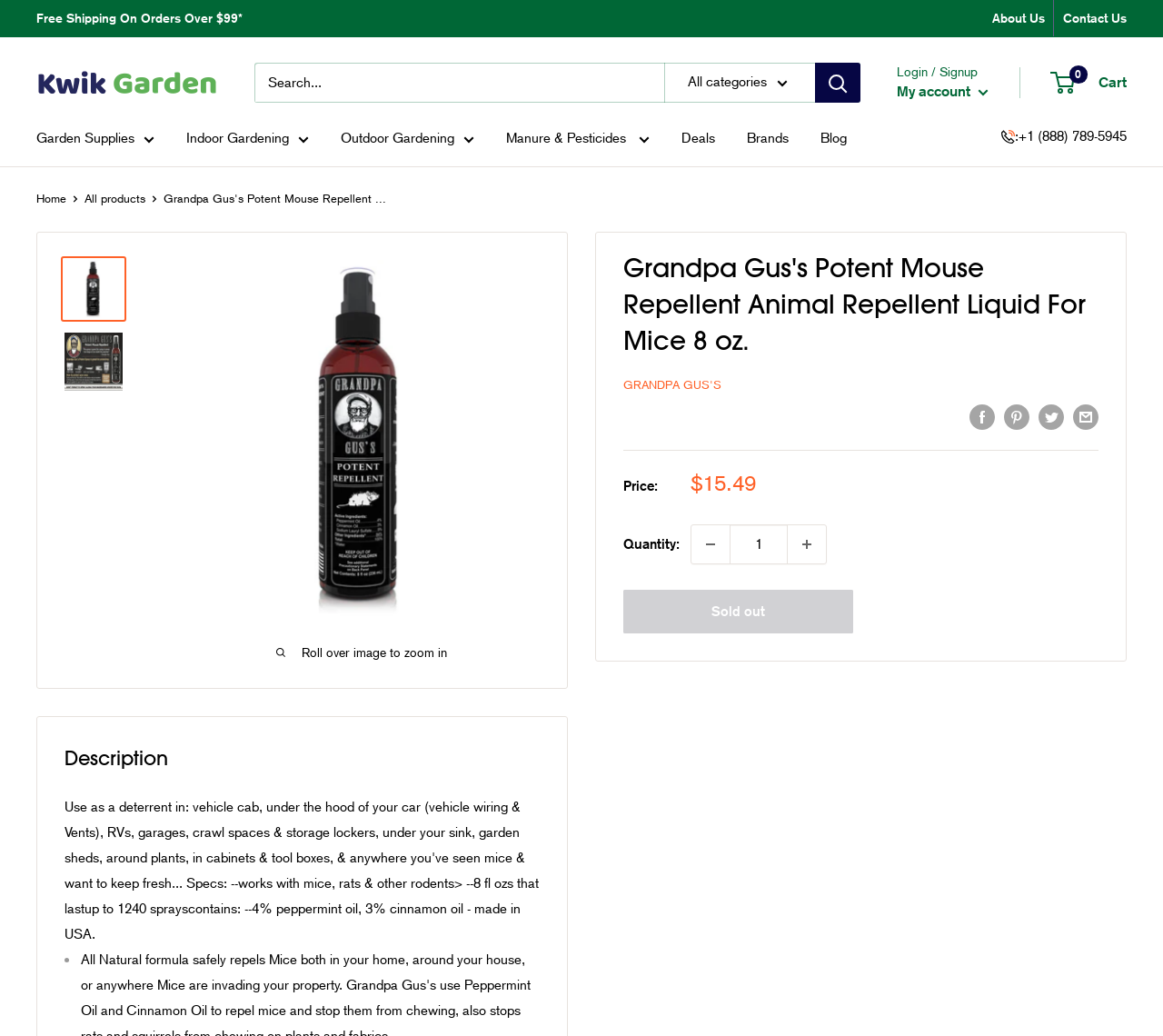What is the product name on this webpage?
Using the image as a reference, answer the question in detail.

I found the product name by looking at the heading element with the text 'Grandpa Gus's Potent Mouse Repellent Animal Repellent Liquid For Mice 8 oz.' which is a prominent element on the webpage.